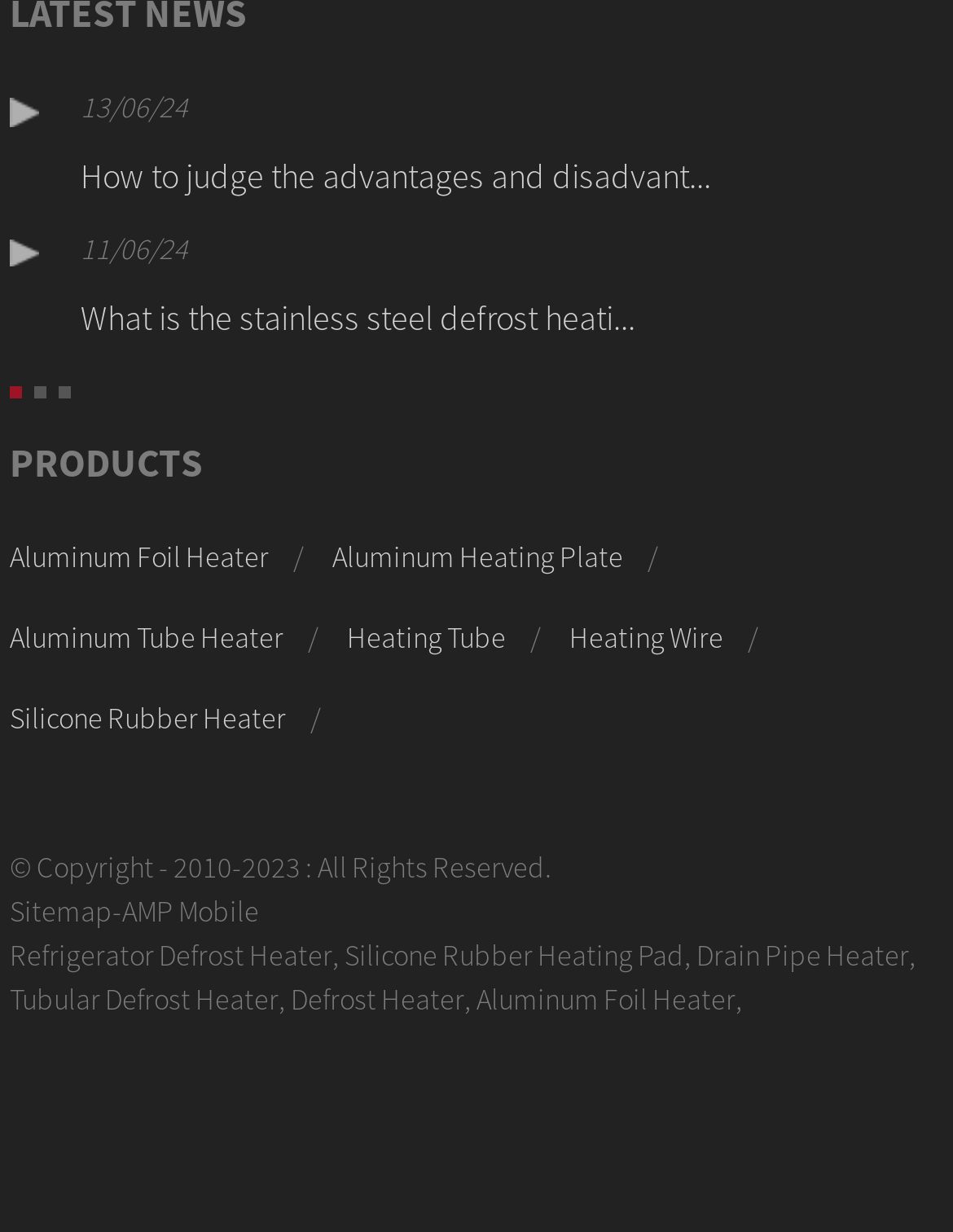Find the bounding box coordinates of the clickable region needed to perform the following instruction: "view article about judging advantages and disadvantages". The coordinates should be provided as four float numbers between 0 and 1, i.e., [left, top, right, bottom].

[0.085, 0.126, 0.746, 0.162]